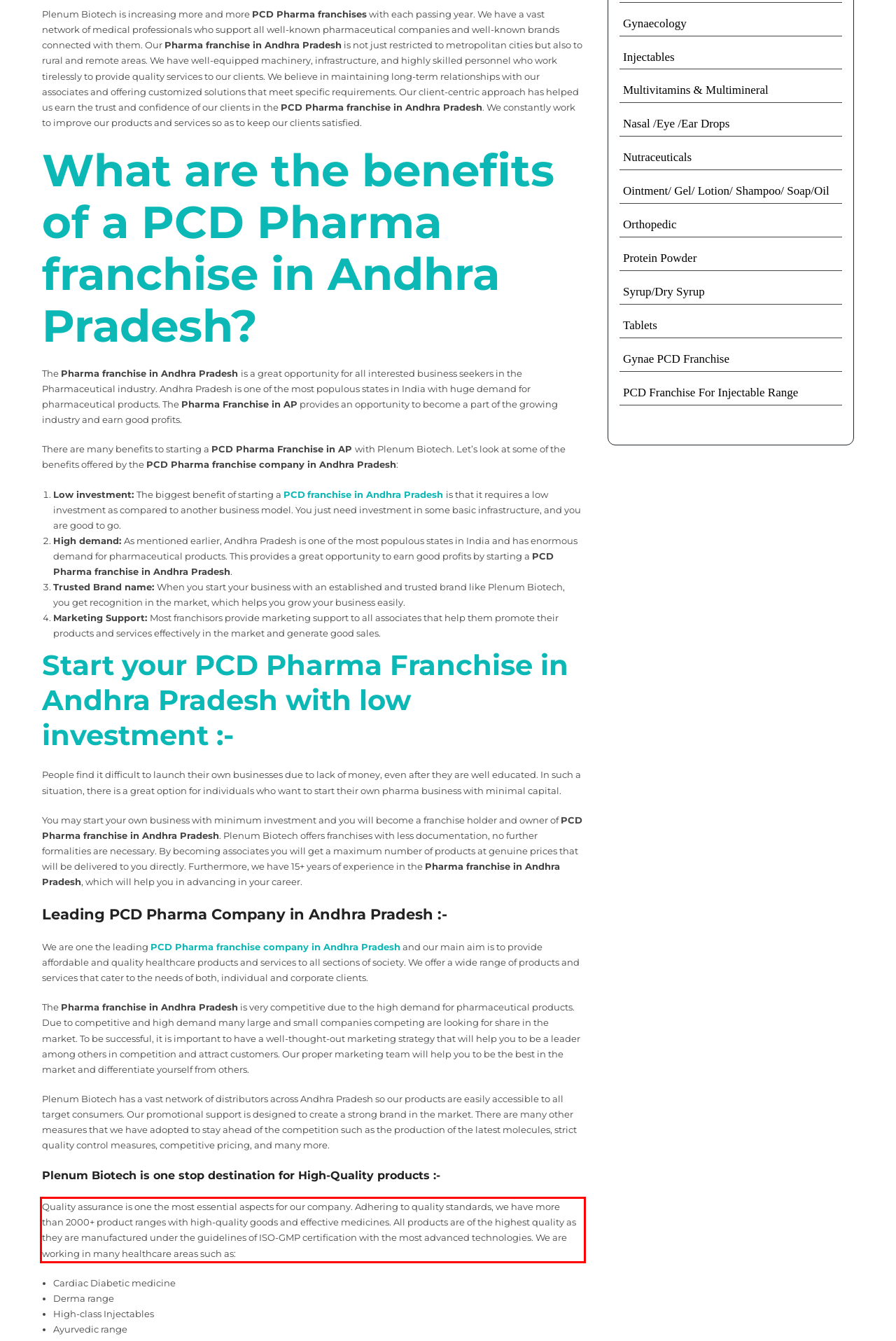You have a screenshot of a webpage with a red bounding box. Use OCR to generate the text contained within this red rectangle.

Quality assurance is one the most essential aspects for our company. Adhering to quality standards, we have more than 2000+ product ranges with high-quality goods and effective medicines. All products are of the highest quality as they are manufactured under the guidelines of ISO-GMP certification with the most advanced technologies. We are working in many healthcare areas such as: